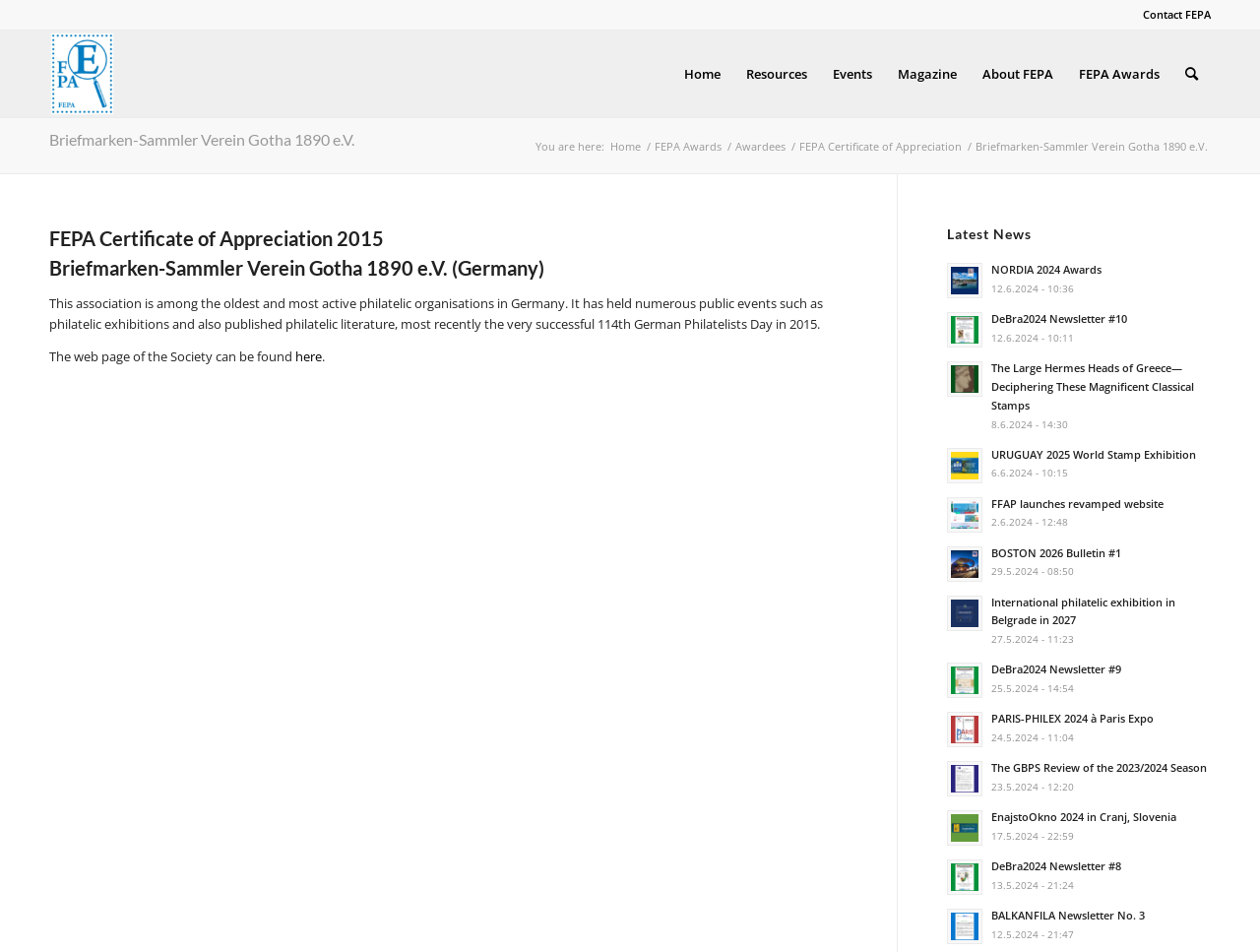How many news articles are listed under 'Latest News'? Observe the screenshot and provide a one-word or short phrase answer.

13